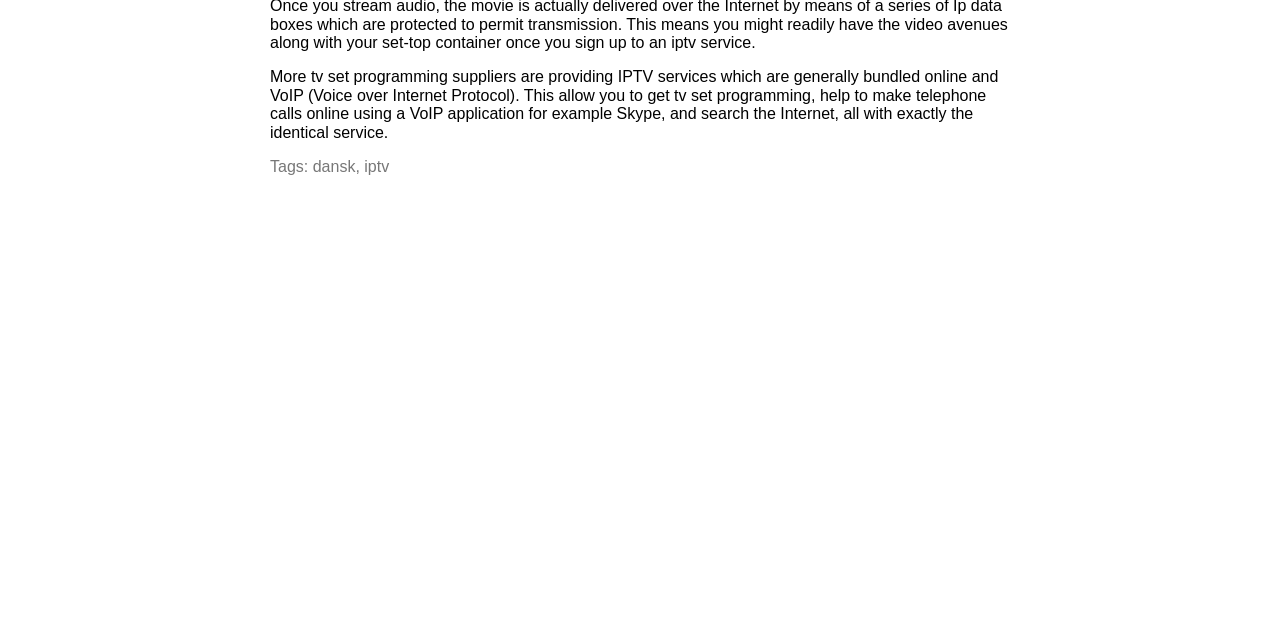Predict the bounding box coordinates of the UI element that matches this description: "iptv". The coordinates should be in the format [left, top, right, bottom] with each value between 0 and 1.

[0.285, 0.247, 0.304, 0.273]